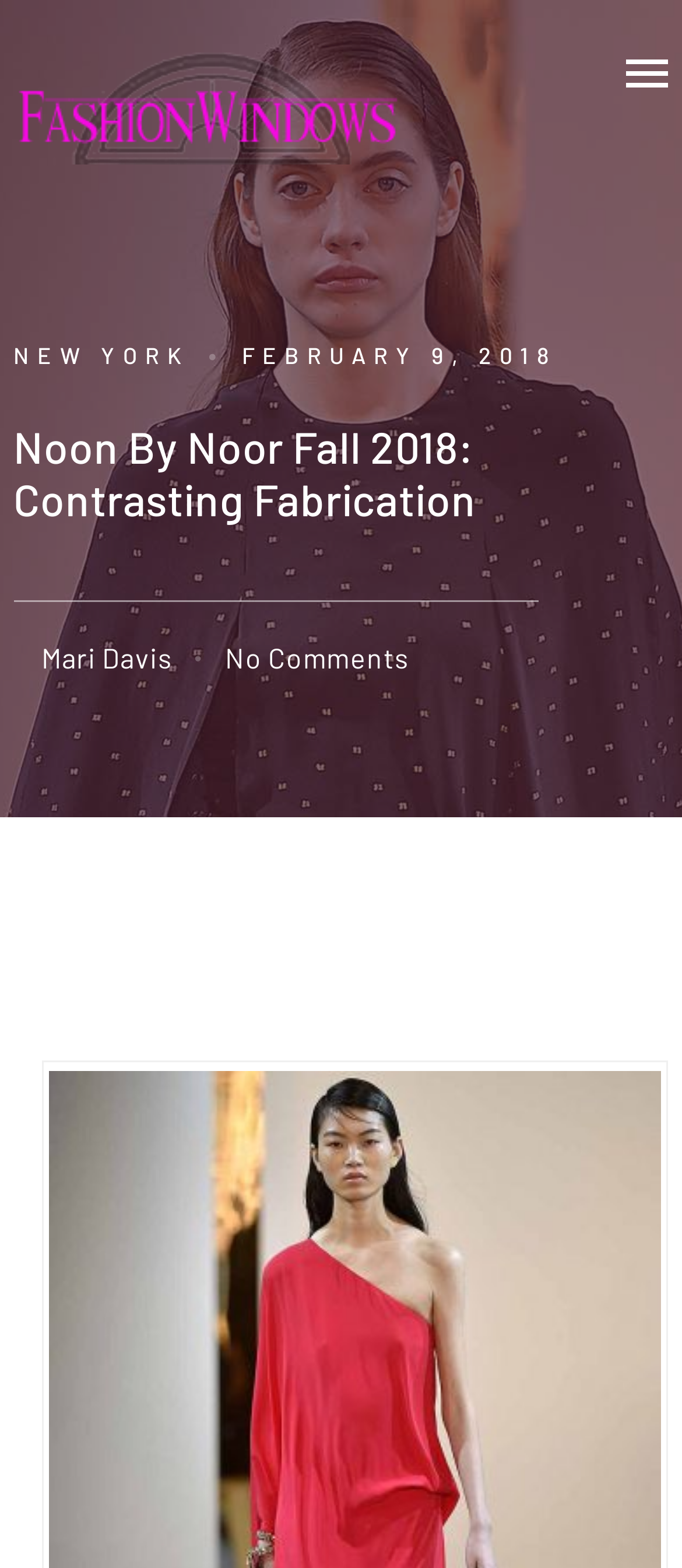What is the date of the article?
Answer the question using a single word or phrase, according to the image.

FEBRUARY 9, 2018